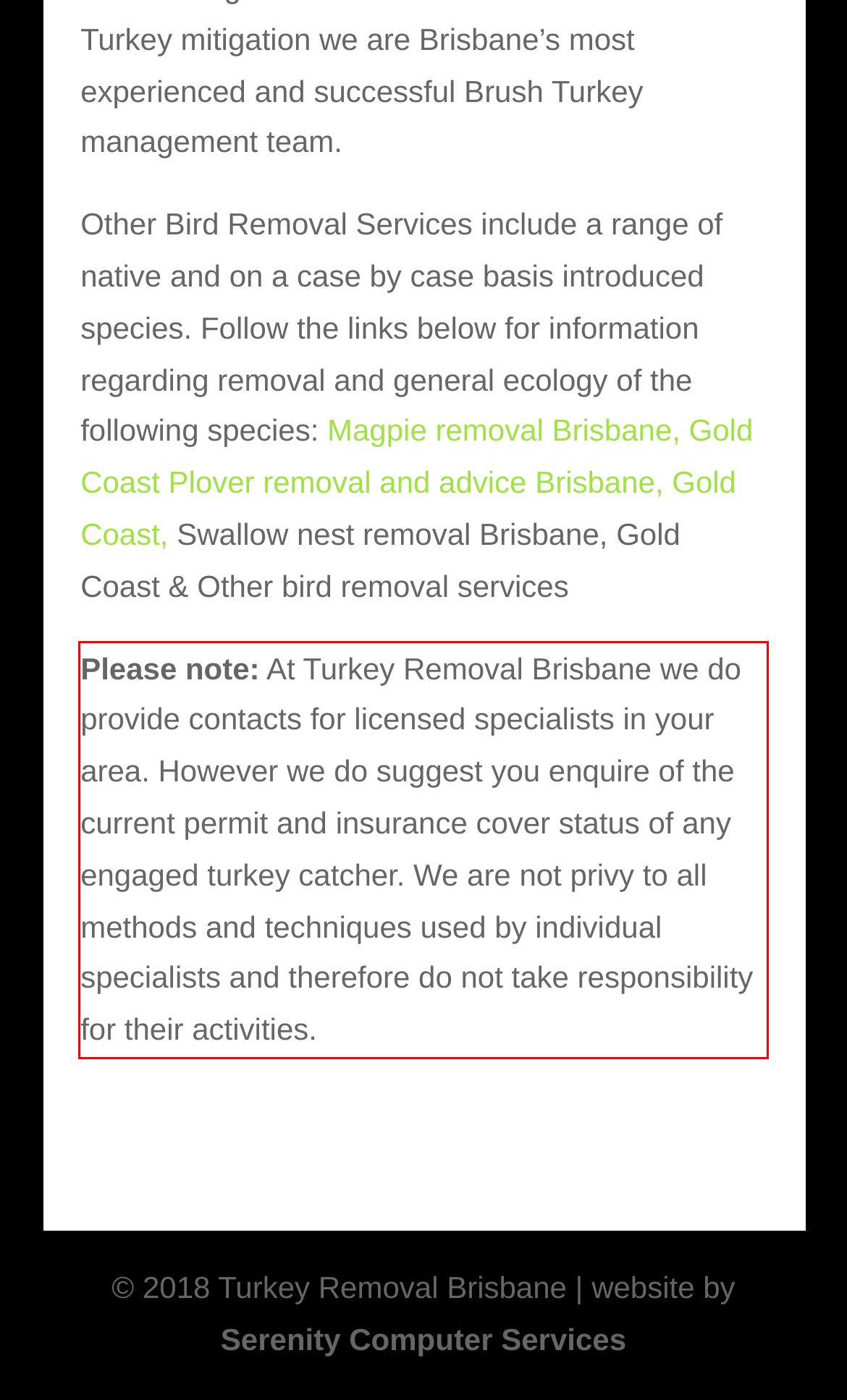You are presented with a screenshot containing a red rectangle. Extract the text found inside this red bounding box.

Please note: At Turkey Removal Brisbane we do provide contacts for licensed specialists in your area. However we do suggest you enquire of the current permit and insurance cover status of any engaged turkey catcher. We are not privy to all methods and techniques used by individual specialists and therefore do not take responsibility for their activities.